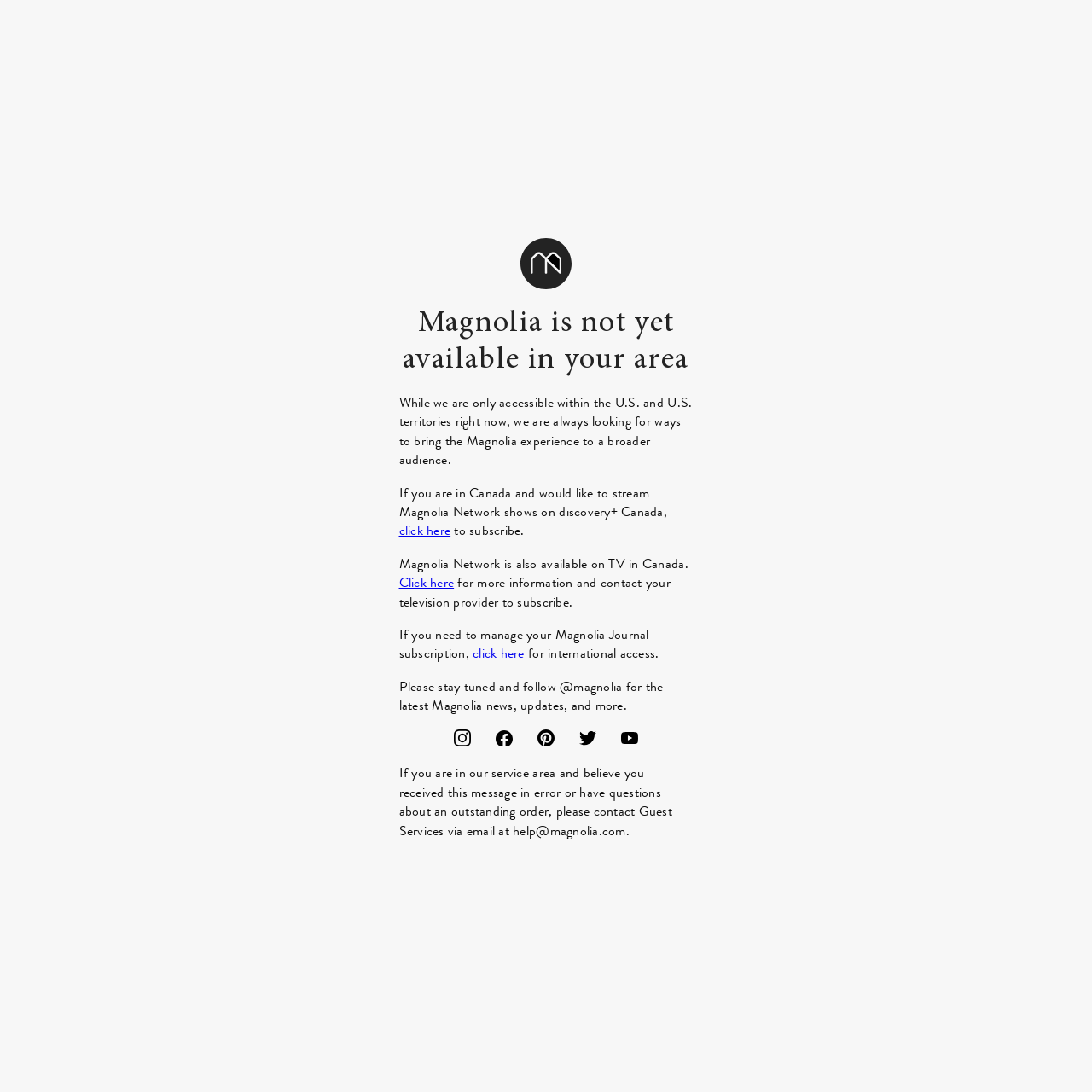Where can Canadian users stream Magnolia Network shows?
Kindly offer a comprehensive and detailed response to the question.

According to the StaticText element 'If you are in Canada and would like to stream Magnolia Network shows on discovery+ Canada,', Canadian users can stream Magnolia Network shows on discovery+ Canada.